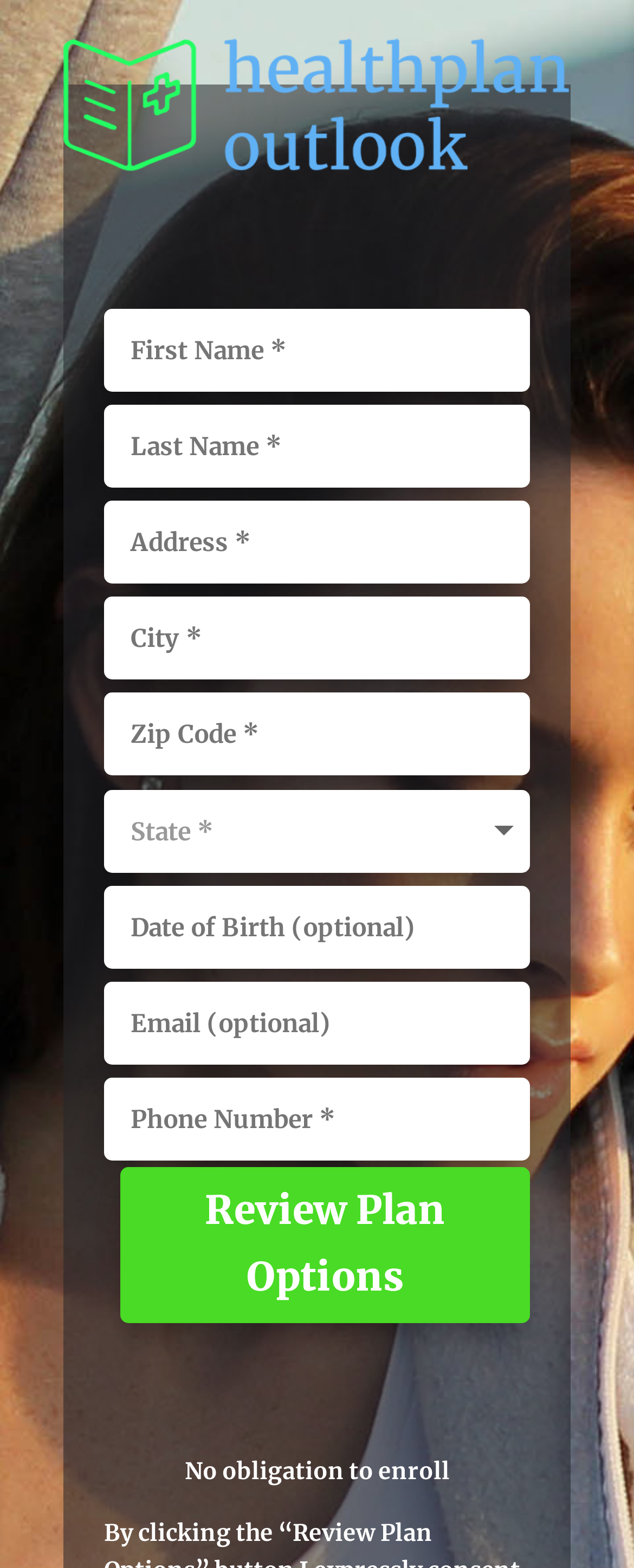How many interactive elements are there?
Look at the image and respond with a single word or a short phrase.

10